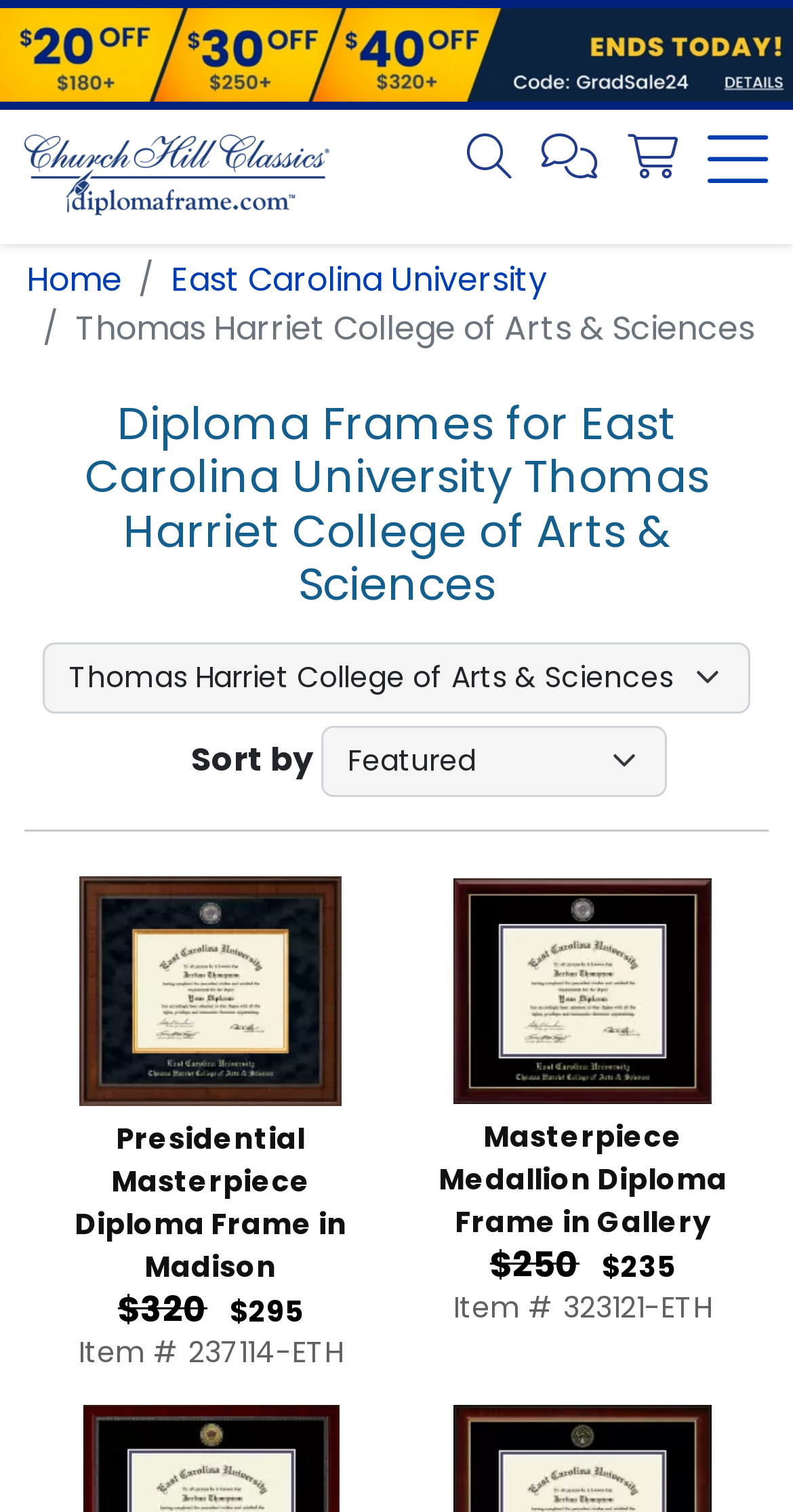What is the manufacturer's suggested retail price of the Masterpiece Medallion Diploma Frame?
Kindly offer a detailed explanation using the data available in the image.

I looked at the link 'View Product: Masterpiece Medallion Diploma Frame in Gallery Item # 323121-ETH' and found the generic element 'Manufacturer's suggested retail price' with the StaticText '$250'. This is the manufacturer's suggested retail price of the Masterpiece Medallion Diploma Frame.